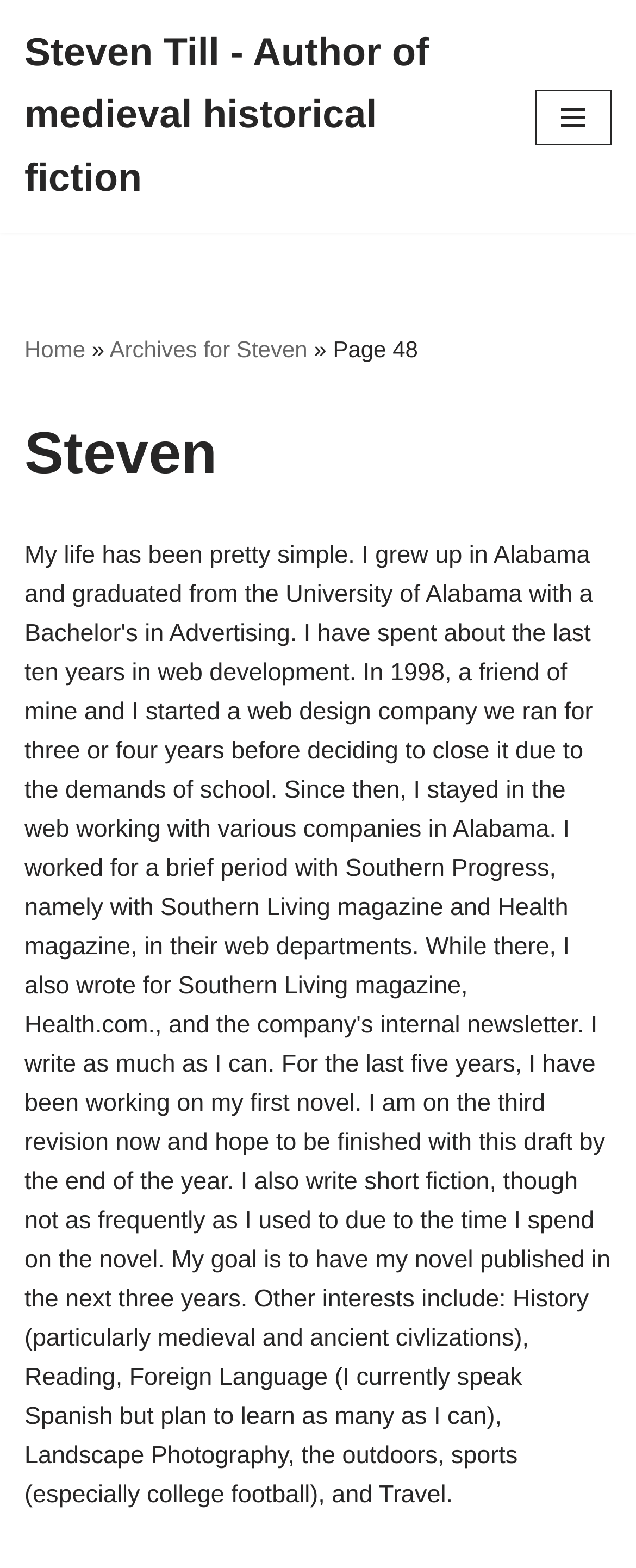Identify the bounding box for the element characterized by the following description: "Archives for Steven".

[0.172, 0.214, 0.483, 0.231]